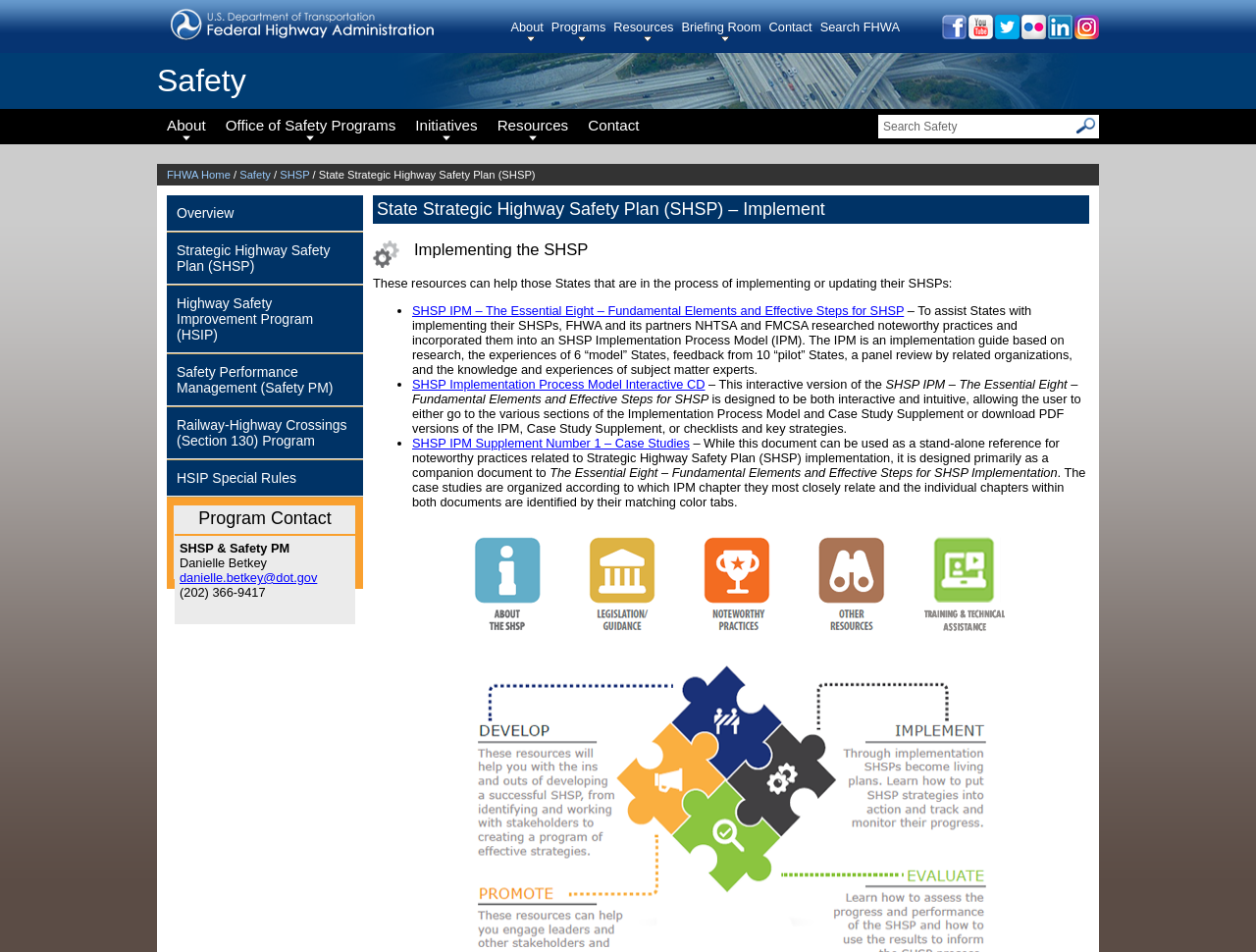Can you give a comprehensive explanation to the question given the content of the image?
What is the contact information for SHSP and Safety PM?

I found the answer by looking at the 'Program Contact' section, where the contact information is usually located. The text 'SHSP & Safety PM' and the contact information 'Danielle Betkey', 'danielle.betkey@dot.gov', and '(202) 366-9417' suggest that Danielle Betkey is the contact person for SHSP and Safety PM.